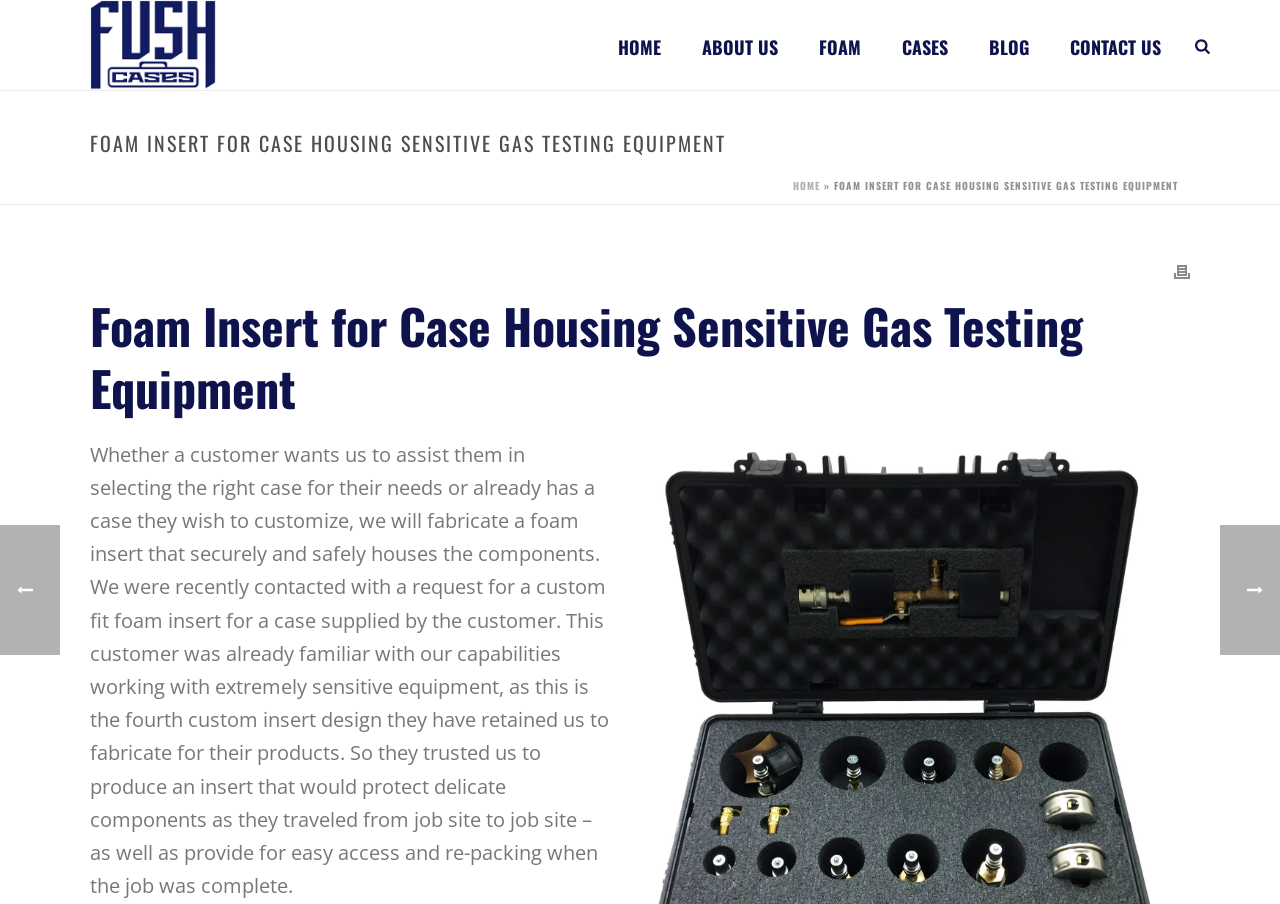Identify the bounding box for the described UI element: "DOWNLOAD RULES & REGULATIONS".

None